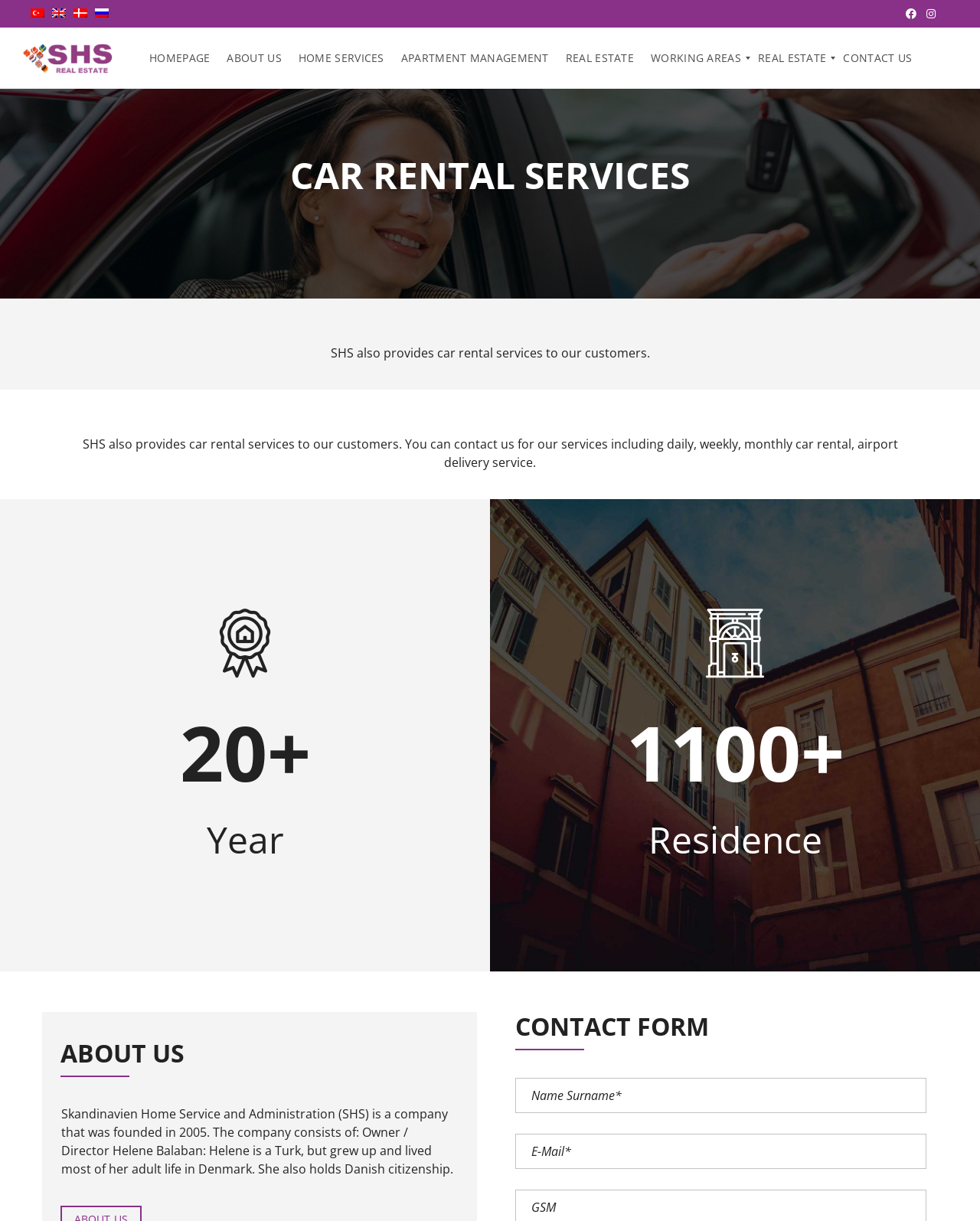How many languages are supported?
Please provide a comprehensive answer based on the contents of the image.

I counted the number of language options provided at the top of the webpage, which are Türkçe, English, Dansk, and Русский, making a total of 5 languages supported.